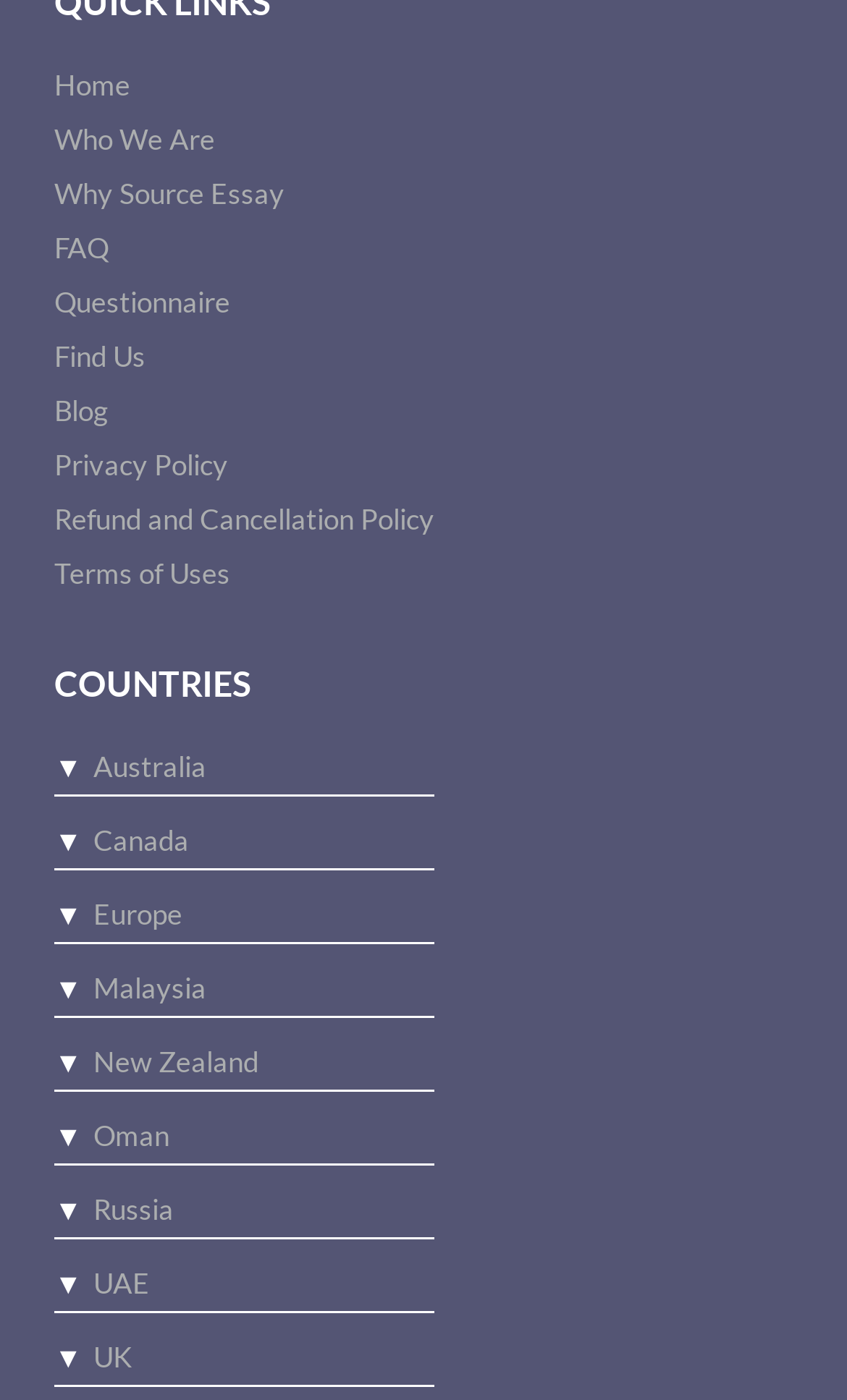Please find the bounding box coordinates of the section that needs to be clicked to achieve this instruction: "Click on Home".

[0.064, 0.048, 0.154, 0.073]